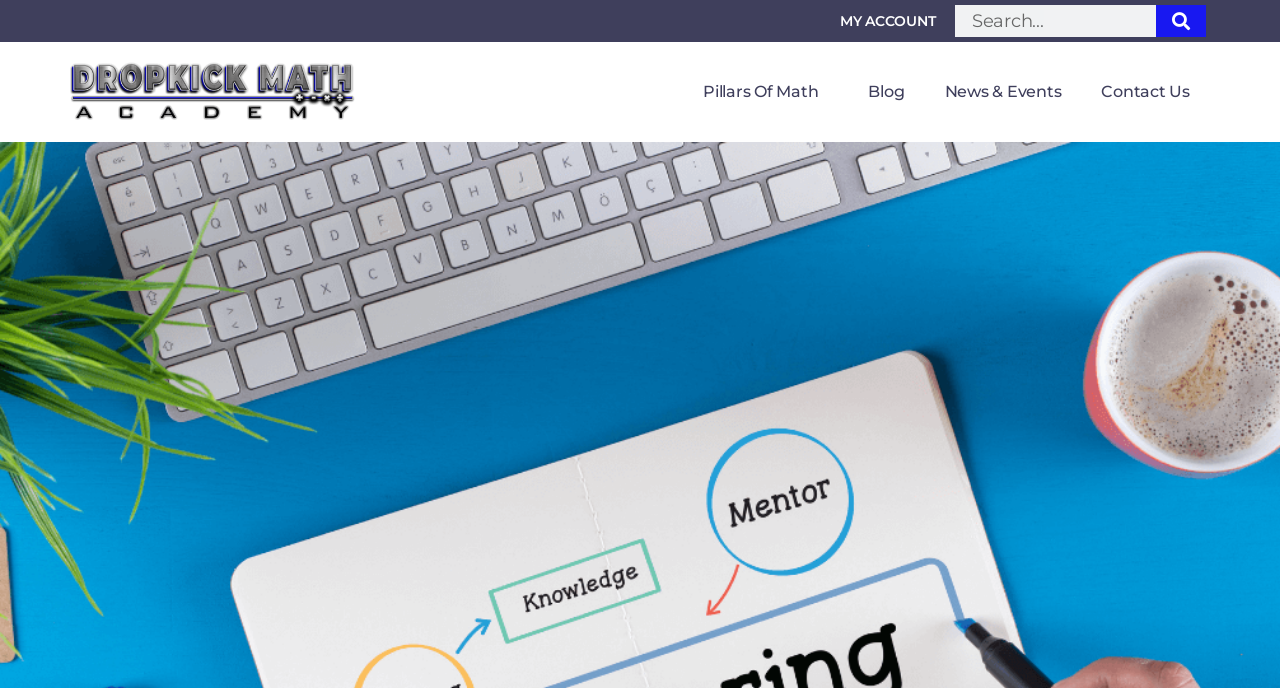Pinpoint the bounding box coordinates of the element you need to click to execute the following instruction: "go to my account". The bounding box should be represented by four float numbers between 0 and 1, in the format [left, top, right, bottom].

[0.64, 0.016, 0.746, 0.045]